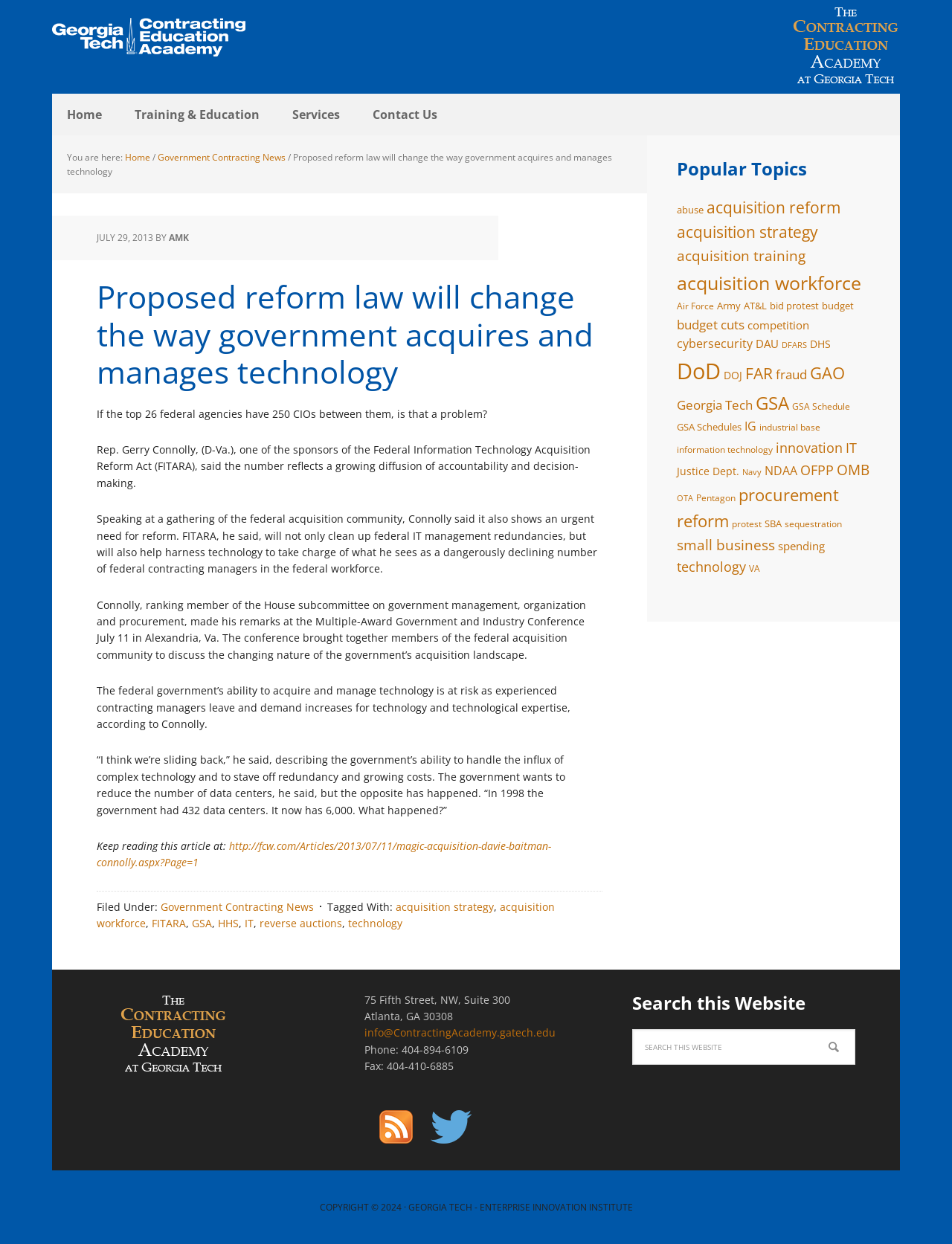Pinpoint the bounding box coordinates of the clickable element needed to complete the instruction: "Click on the 'acquisition reform' link". The coordinates should be provided as four float numbers between 0 and 1: [left, top, right, bottom].

[0.742, 0.158, 0.883, 0.175]